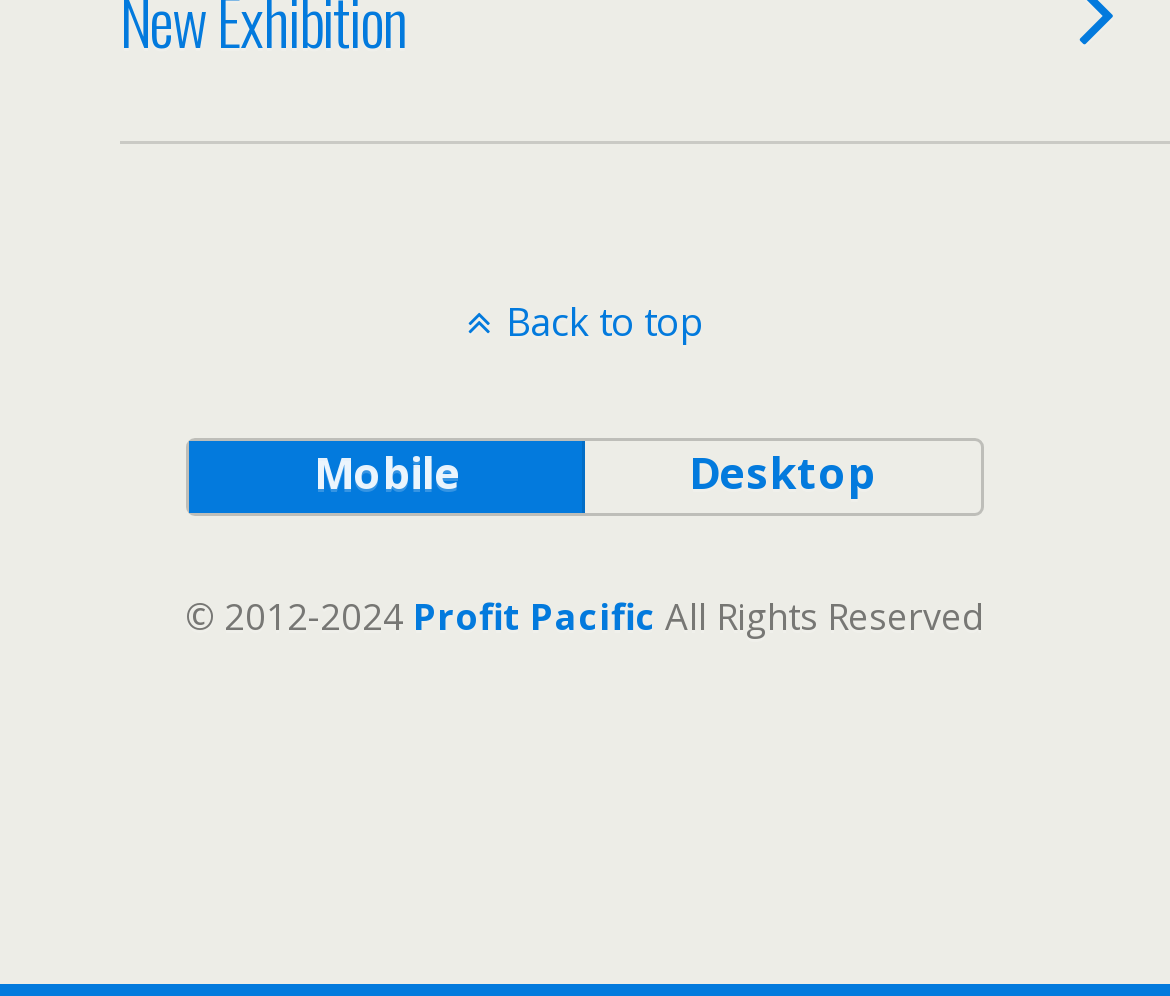Given the description of a UI element: "Back to top", identify the bounding box coordinates of the matching element in the webpage screenshot.

[0.0, 0.295, 1.0, 0.35]